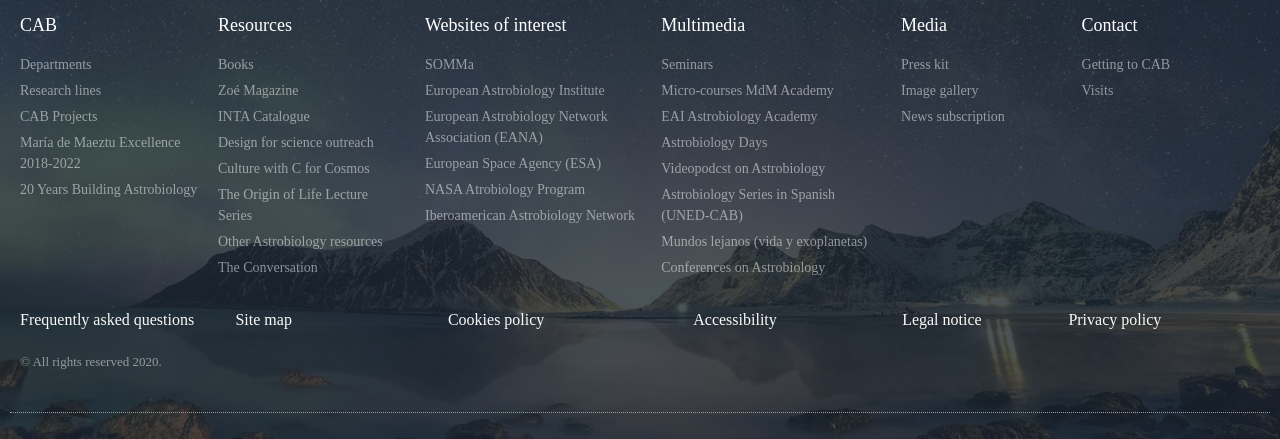Provide a short, one-word or phrase answer to the question below:
What is the last link under the 'Multimedia' heading?

Conferences on Astrobiology